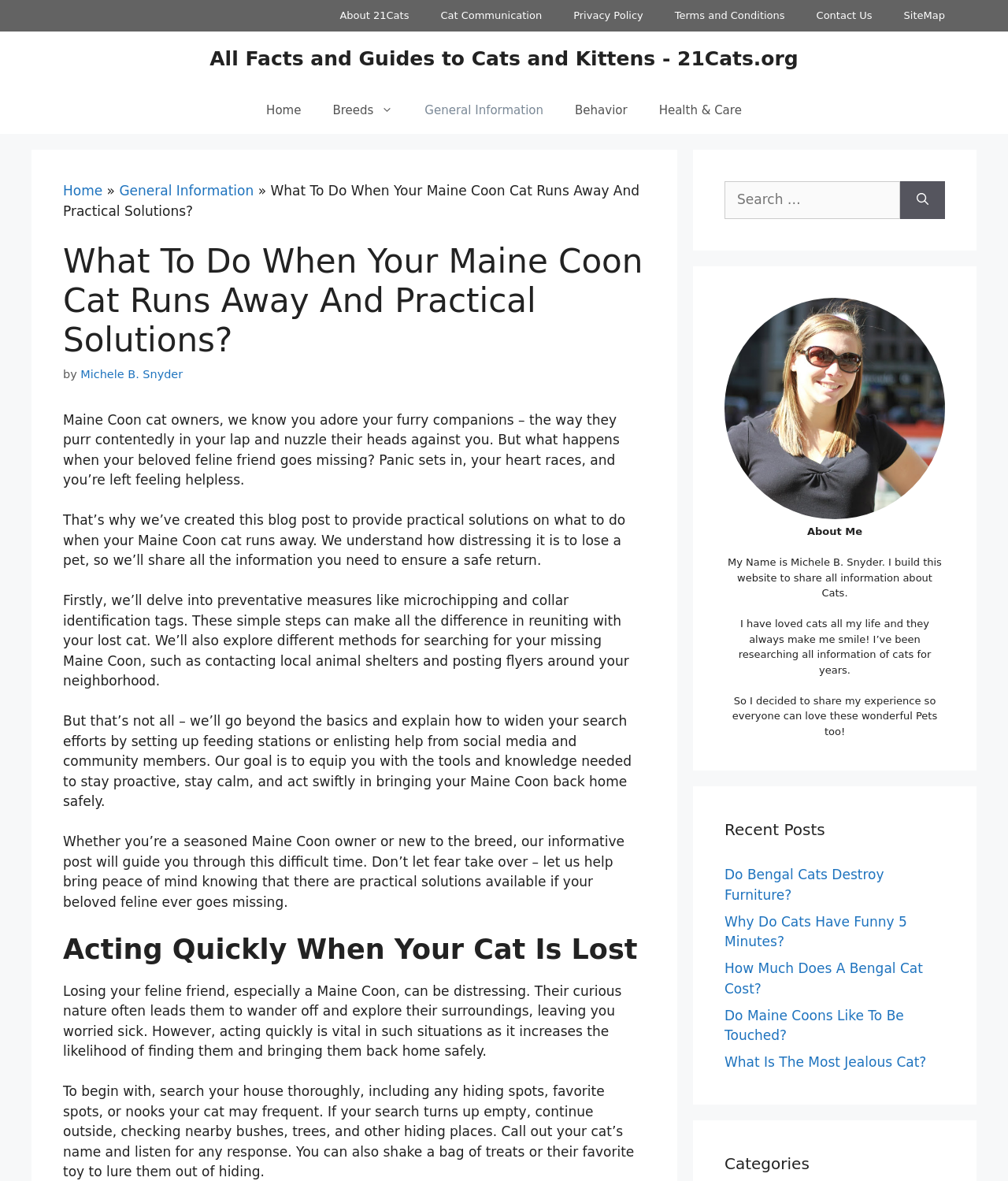Explain the webpage in detail.

This webpage is about providing practical solutions for Maine Coon cat owners when their pet runs away. The page is divided into several sections. At the top, there is a navigation bar with links to the home page, breeds, general information, behavior, and health and care. Below the navigation bar, there is a banner with a link to the site's main page.

The main content of the page is divided into several sections. The first section has a heading that reads "What To Do When Your Maine Coon Cat Runs Away And Practical Solutions?" followed by a brief introduction to the topic. The introduction is written in a friendly and reassuring tone, addressing the distress that cat owners may feel when their pet goes missing.

The next section is titled "Acting Quickly When Your Cat Is Lost" and provides advice on what to do when searching for a lost cat, including searching the house and surrounding areas, calling out the cat's name, and using treats or toys to lure them out of hiding.

On the right side of the page, there are three complementary sections. The first section has a search box with a button to search for specific topics. The second section has a figure with a caption about the author, Michele B. Snyder, who created the website to share information about cats. The third section has a heading "Recent Posts" followed by links to several recent articles, including "Do Bengal Cats Destroy Furniture?", "Why Do Cats Have Funny 5 Minutes?", and "How Much Does A Bengal Cat Cost?".

At the bottom of the page, there is a section with a heading "Categories" but it does not have any content.